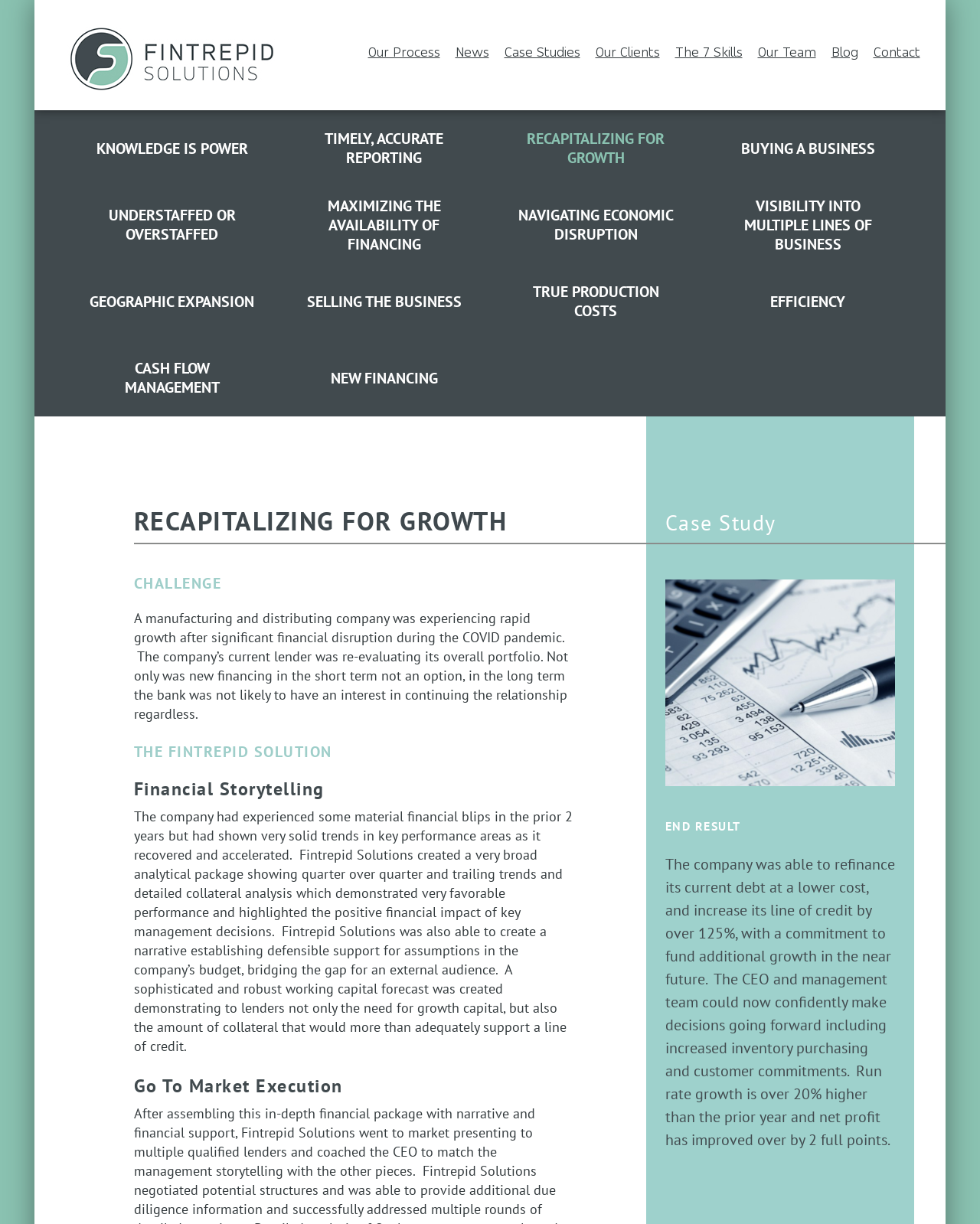Please identify the bounding box coordinates of the region to click in order to complete the given instruction: "Click on 'Case Studies'". The coordinates should be four float numbers between 0 and 1, i.e., [left, top, right, bottom].

[0.514, 0.036, 0.592, 0.052]